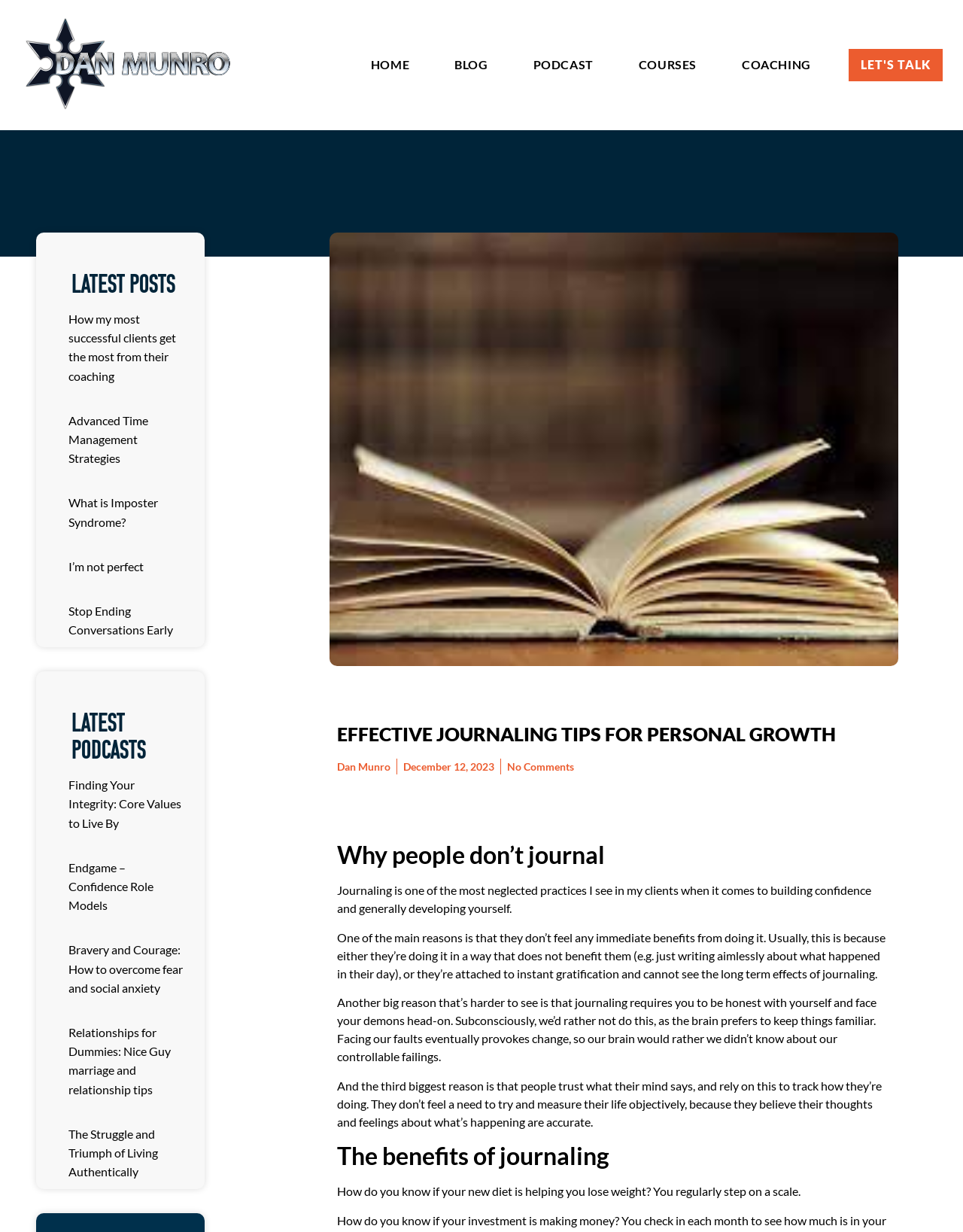Identify the coordinates of the bounding box for the element that must be clicked to accomplish the instruction: "Learn about 'Why people don’t journal'".

[0.35, 0.682, 0.925, 0.706]